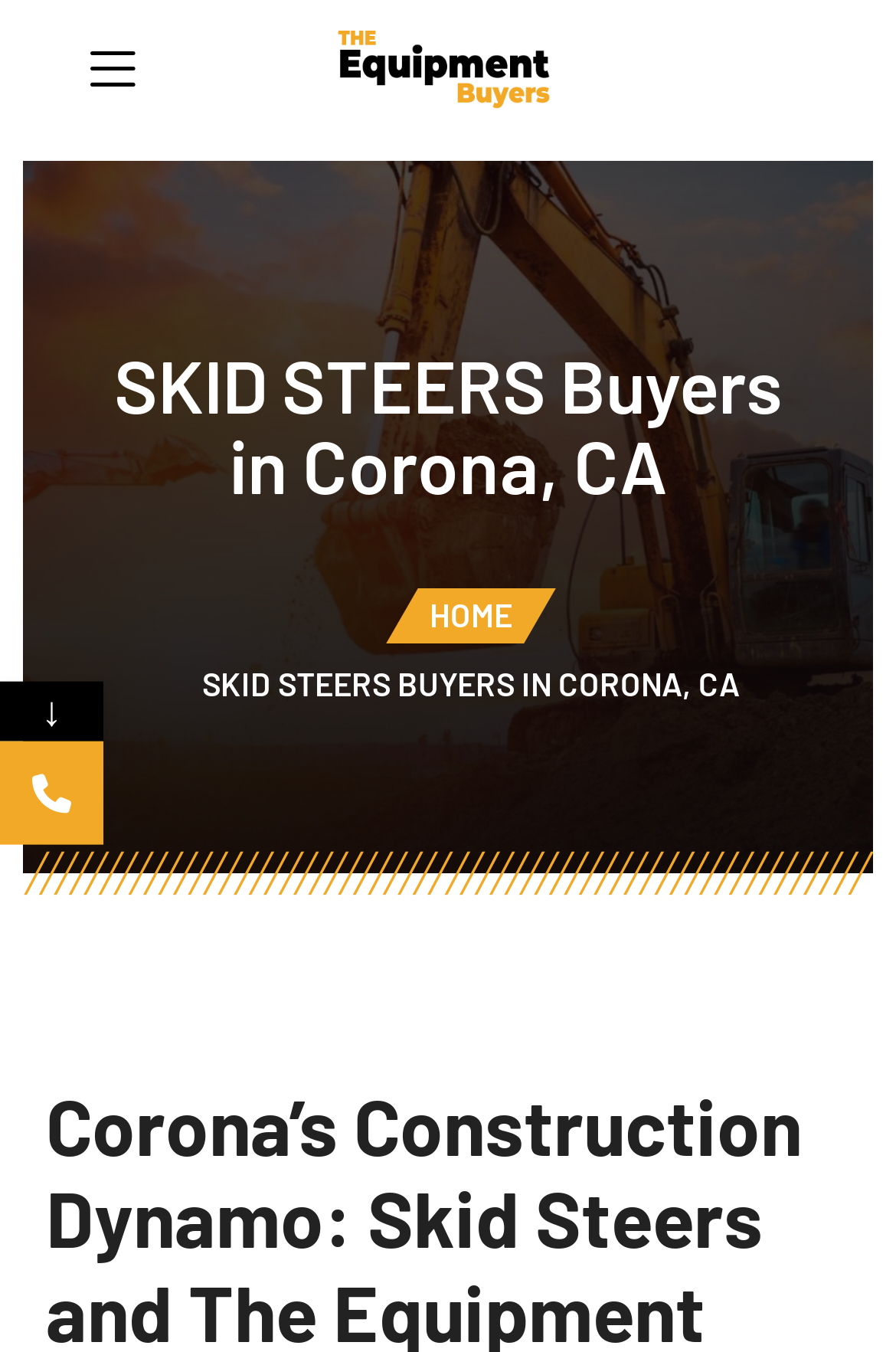Please locate and retrieve the main header text of the webpage.

SKID STEERS Buyers in Corona, CA